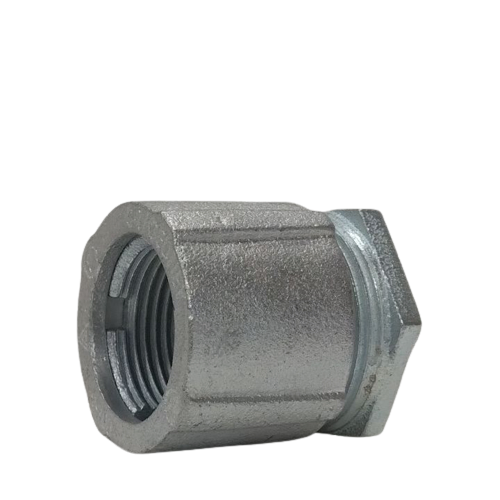Offer an in-depth caption that covers the entire scene depicted in the image.

This image showcases a 1" Appleton conduit coupler, part of the Three Piece Coupling Series, model EC100. The coupler is made from durable metallic material, designed to join two lengths of conduit securely. Its threaded design allows for easy connection of rigid conduit or intermediate metal conduit (IMC) to boxes or enclosures, ensuring a reliable fit. The image highlights the coupler's robust structure and precision engineering, making it ideal for electrical conduit applications. Perfect for professionals seeking high-quality fittings, this product offers both functionality and durability.